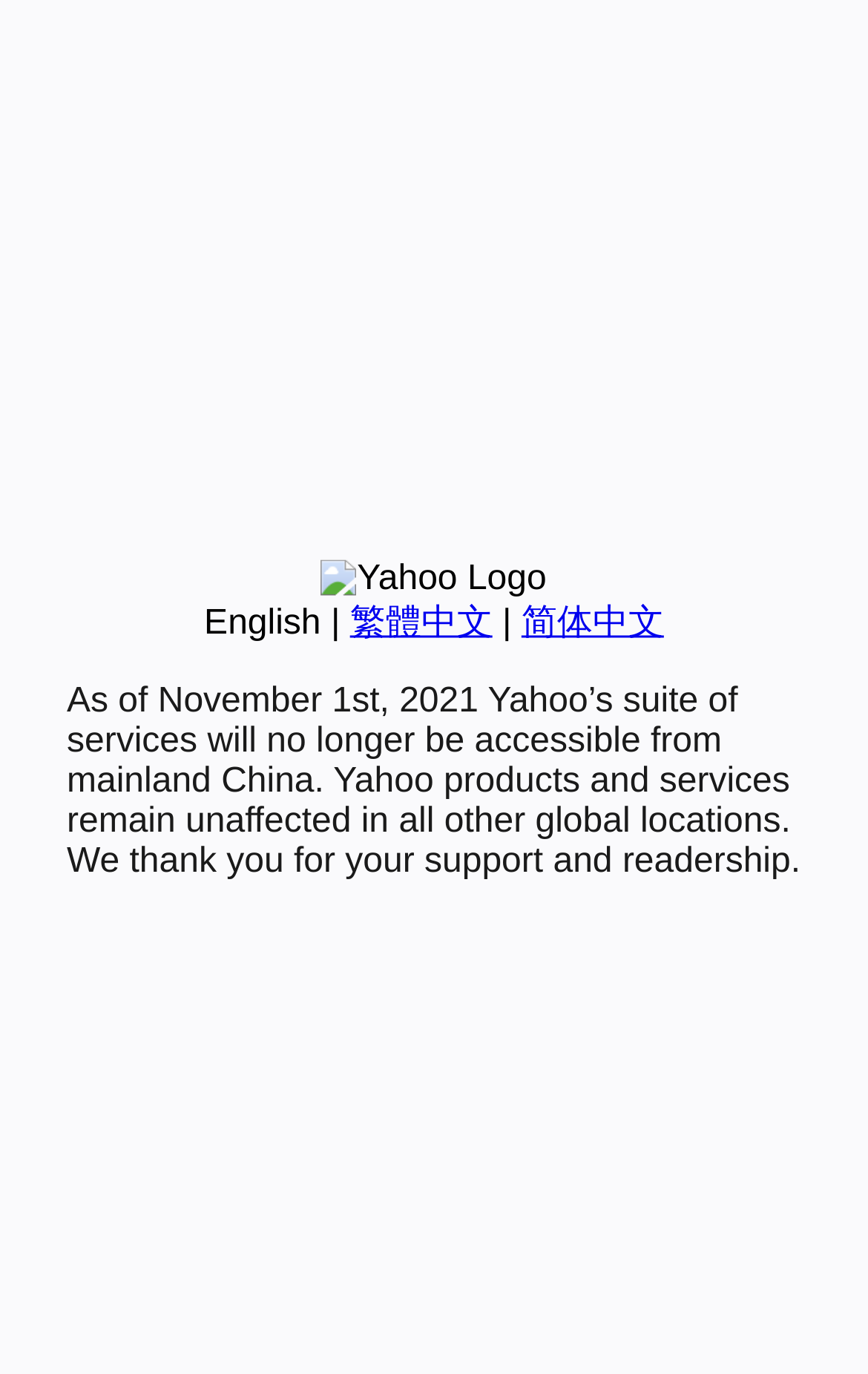Find and provide the bounding box coordinates for the UI element described here: "English". The coordinates should be given as four float numbers between 0 and 1: [left, top, right, bottom].

[0.235, 0.44, 0.37, 0.467]